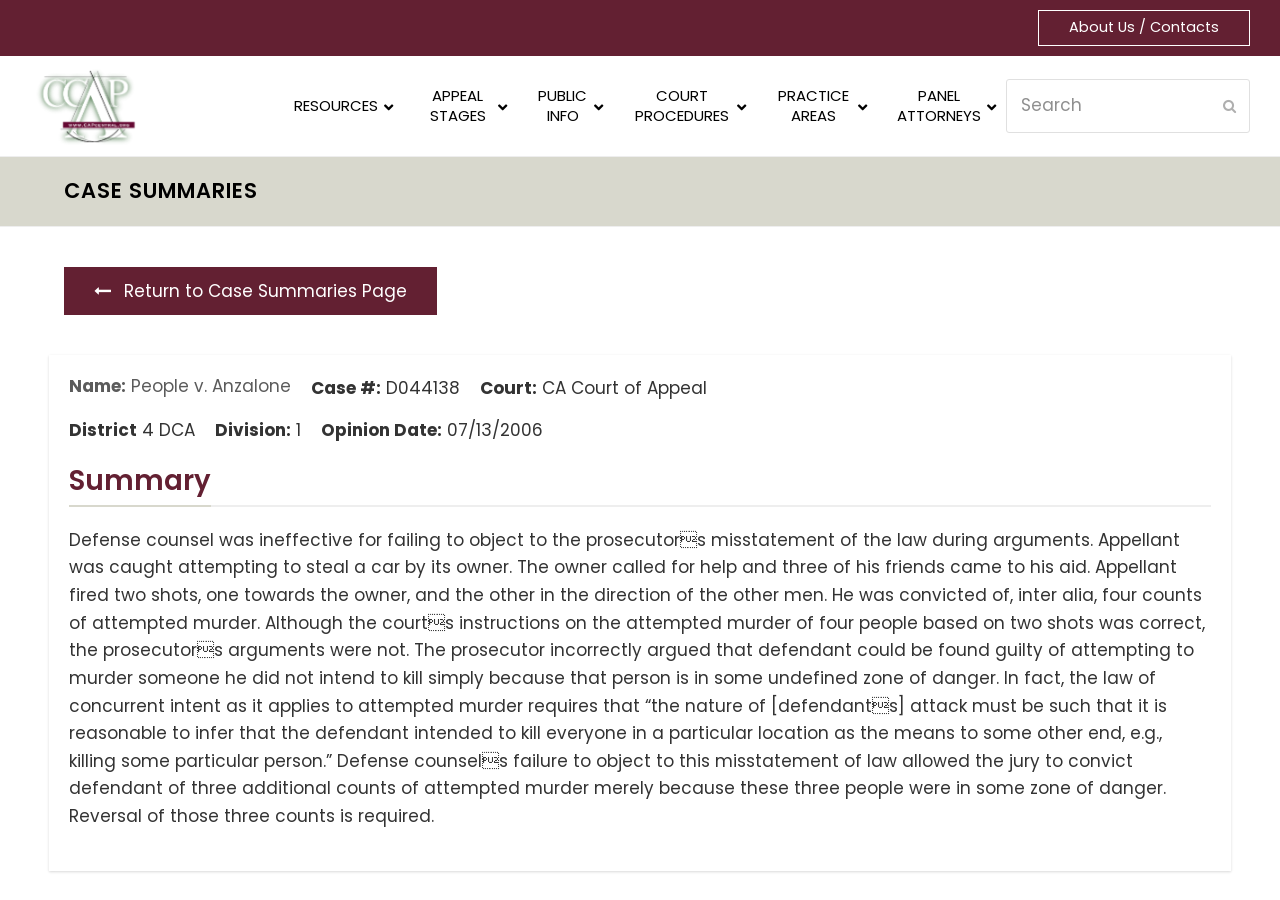Identify the bounding box for the UI element described as: "Return to Case Summaries Page". Ensure the coordinates are four float numbers between 0 and 1, formatted as [left, top, right, bottom].

[0.05, 0.296, 0.341, 0.35]